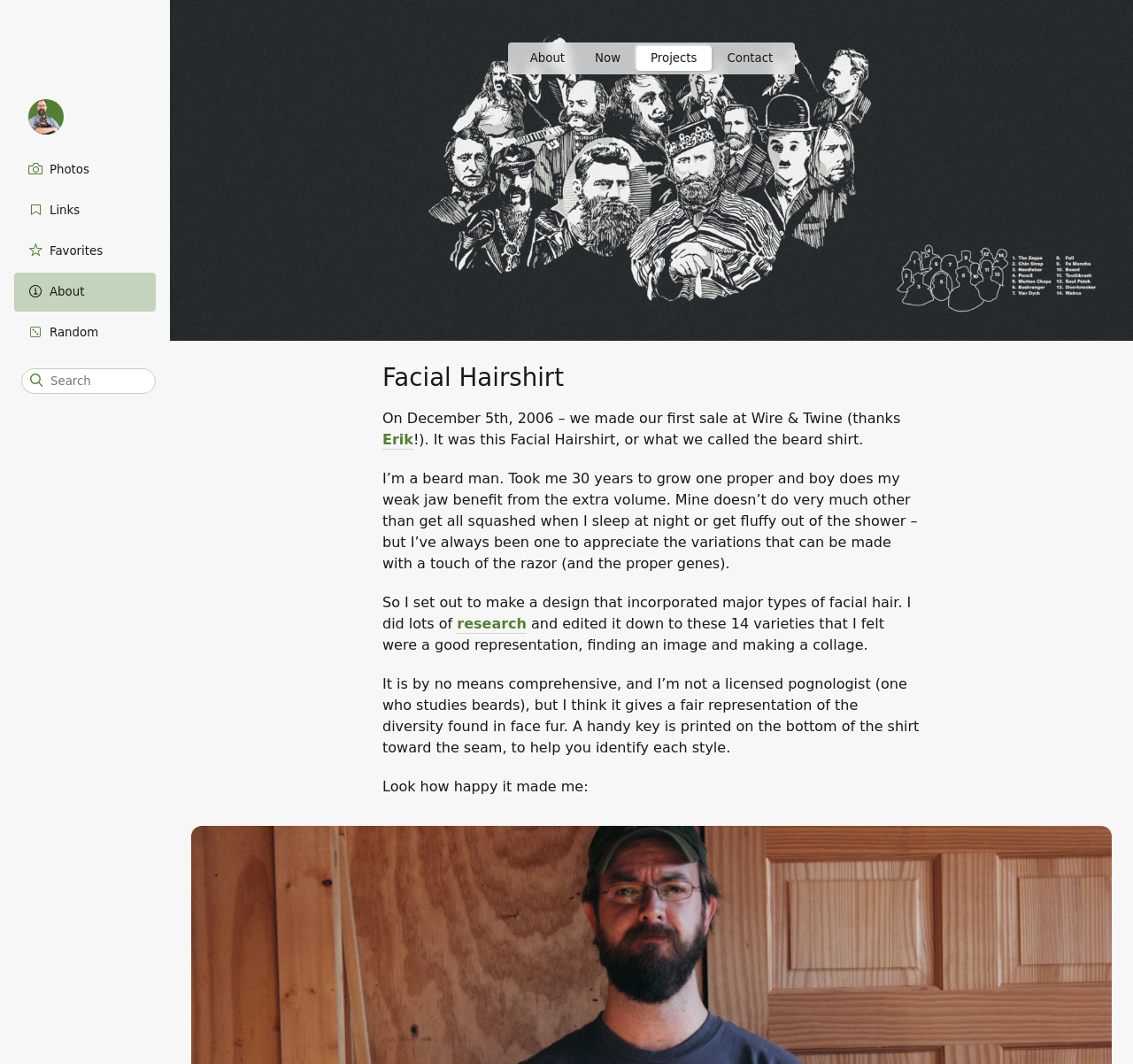What is the author's opinion about the diversity of facial hair?
Give a one-word or short-phrase answer derived from the screenshot.

It gives a fair representation